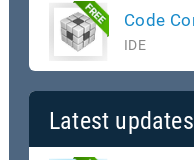Respond with a single word or phrase for the following question: 
What is the shape of the icon?

Cubic